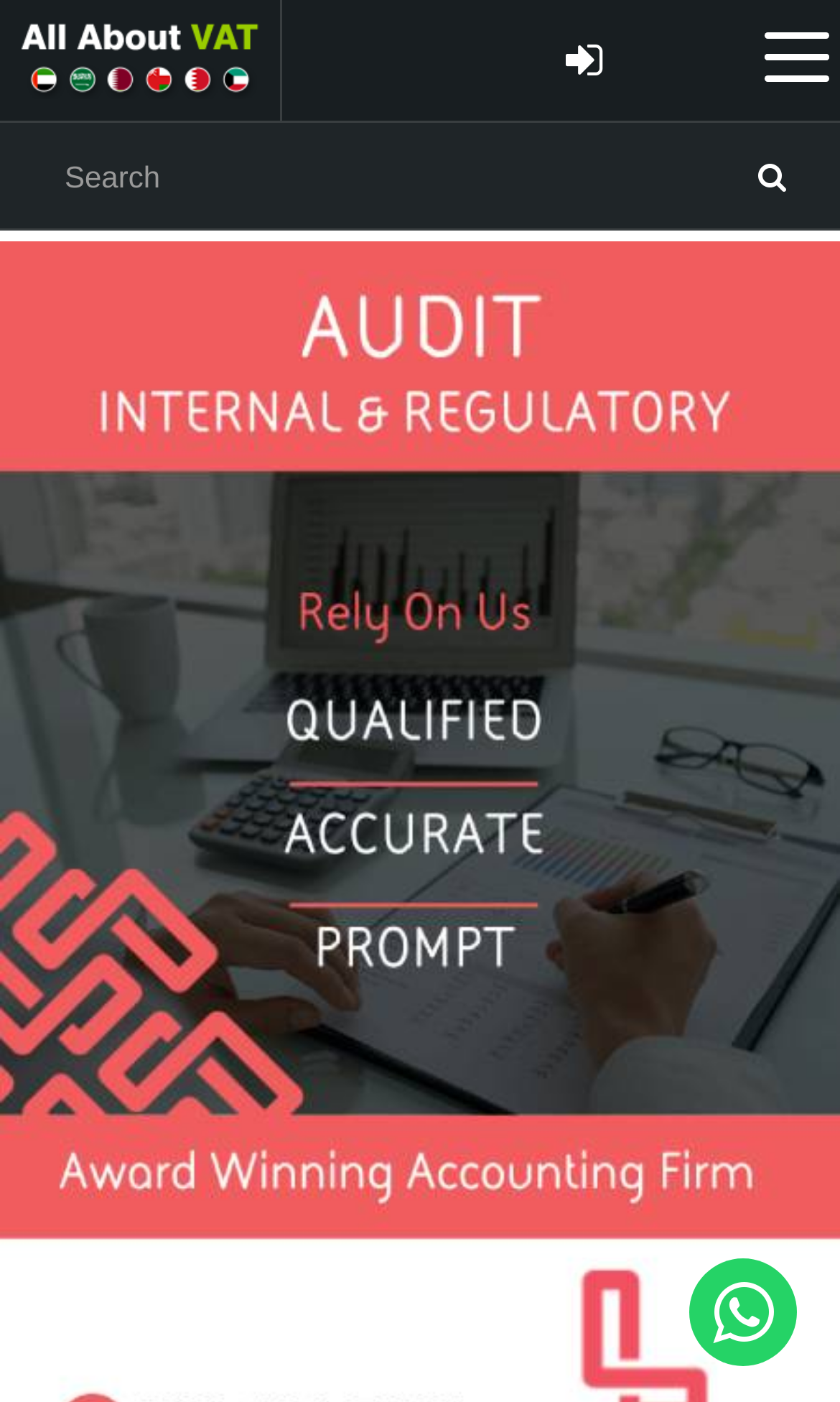Detail the various sections and features of the webpage.

The webpage appears to be related to tax compliance in the UAE, specifically focusing on the Economic Substance regulations (ESR). 

At the top-left of the page, there is a heading titled "VAT In UAE" with a corresponding link and image. Below this heading, there is a link to "Login/Register" positioned at the top-right corner of the page. 

On the top-right side of the page, there is a search box that spans the entire width of the page. Next to the search box, there is a small icon represented by a Unicode character. 

The page seems to provide information and resources related to tax compliance in the UAE, with a focus on ESR requirements.